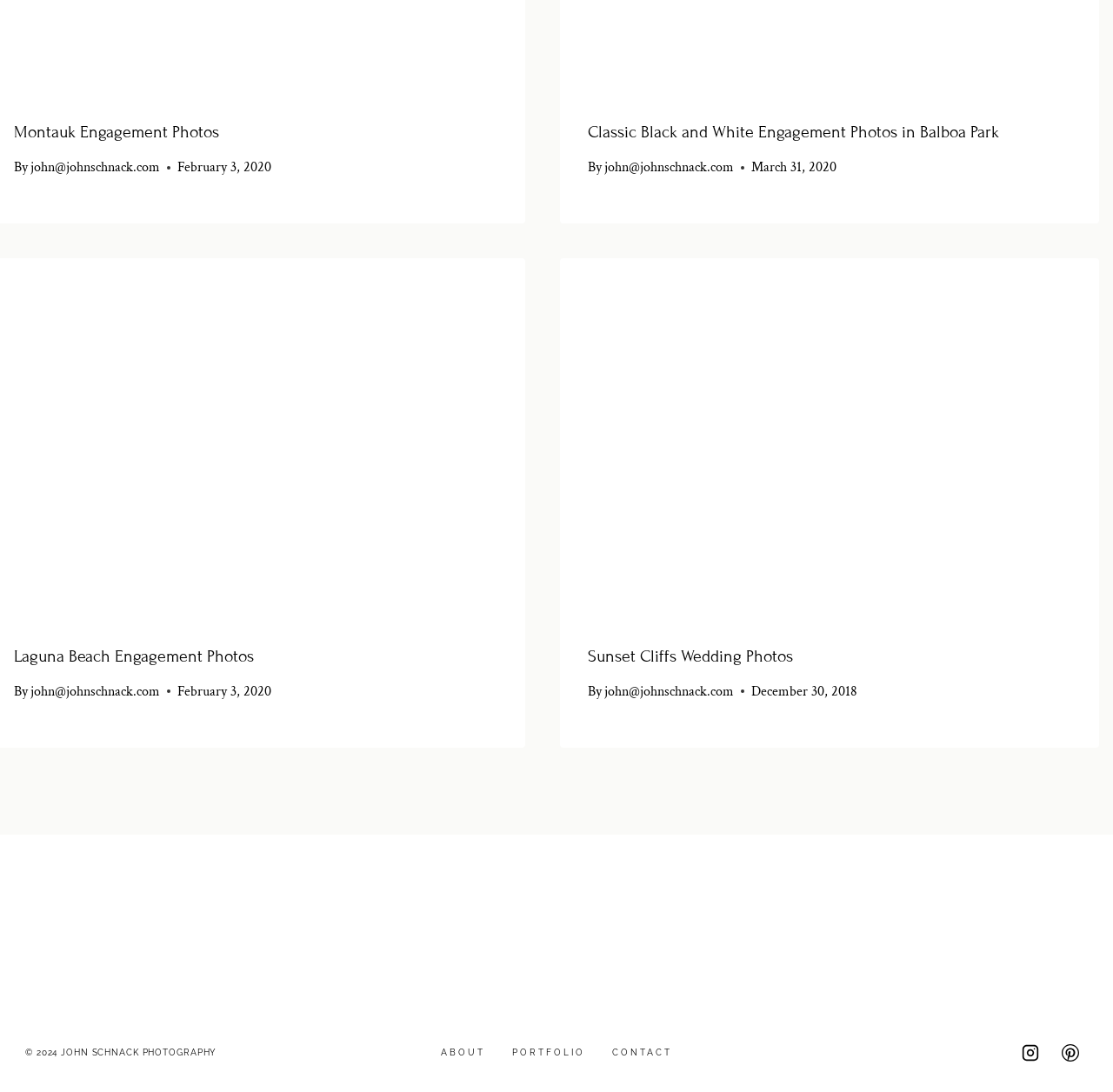Identify the bounding box coordinates of the region that should be clicked to execute the following instruction: "Check Laguna Beach Engagement Photos".

[0.012, 0.591, 0.228, 0.61]